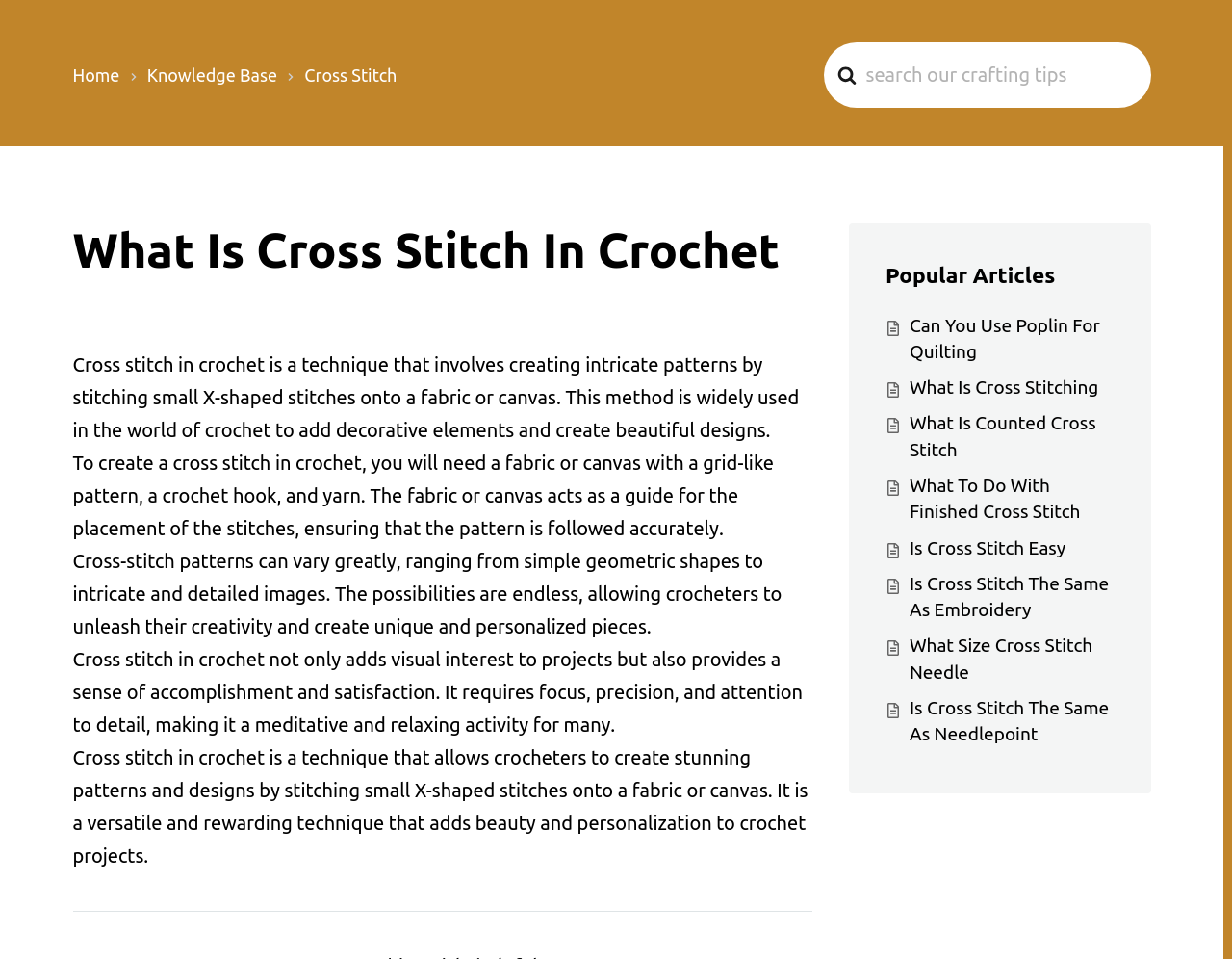Find the bounding box coordinates of the element you need to click on to perform this action: 'Read about What Is Cross Stitch In Crochet'. The coordinates should be represented by four float values between 0 and 1, in the format [left, top, right, bottom].

[0.059, 0.233, 0.659, 0.288]